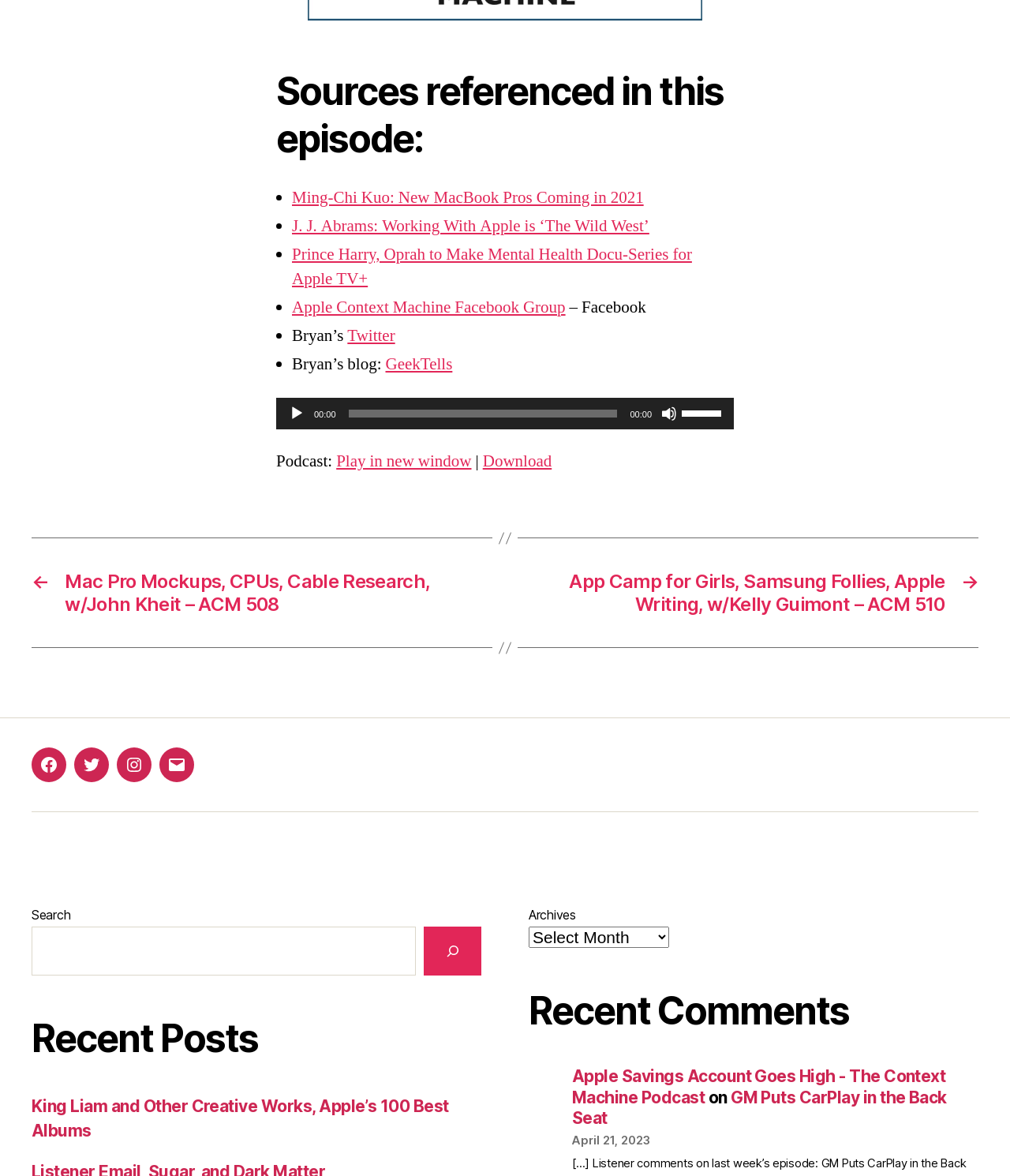What is the title of the podcast episode?
From the screenshot, supply a one-word or short-phrase answer.

Mac Pro Mockups, CPUs, Cable Research, w/John Kheit – ACM 508